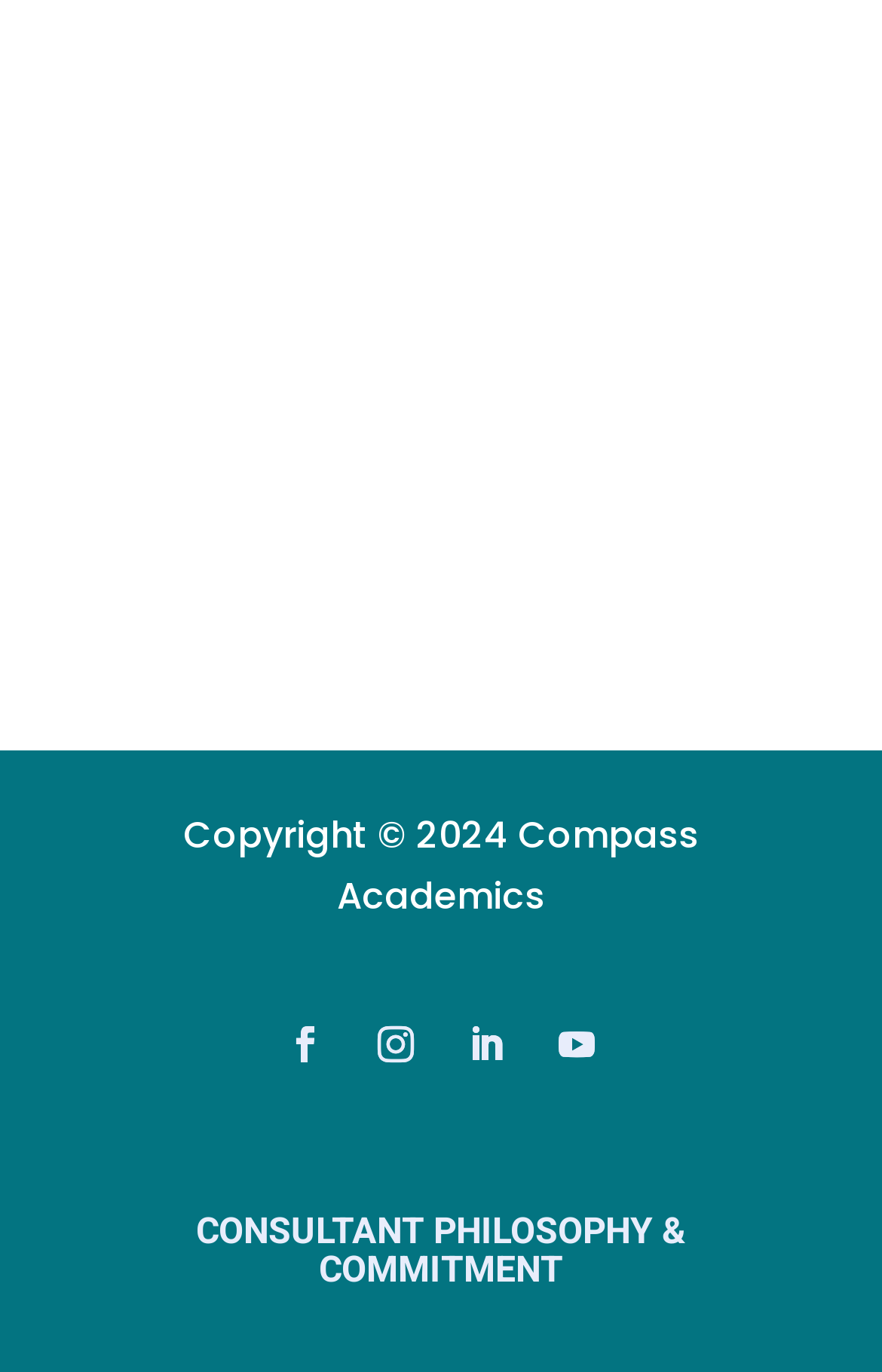Use a single word or phrase to respond to the question:
What is the year of copyright?

2024